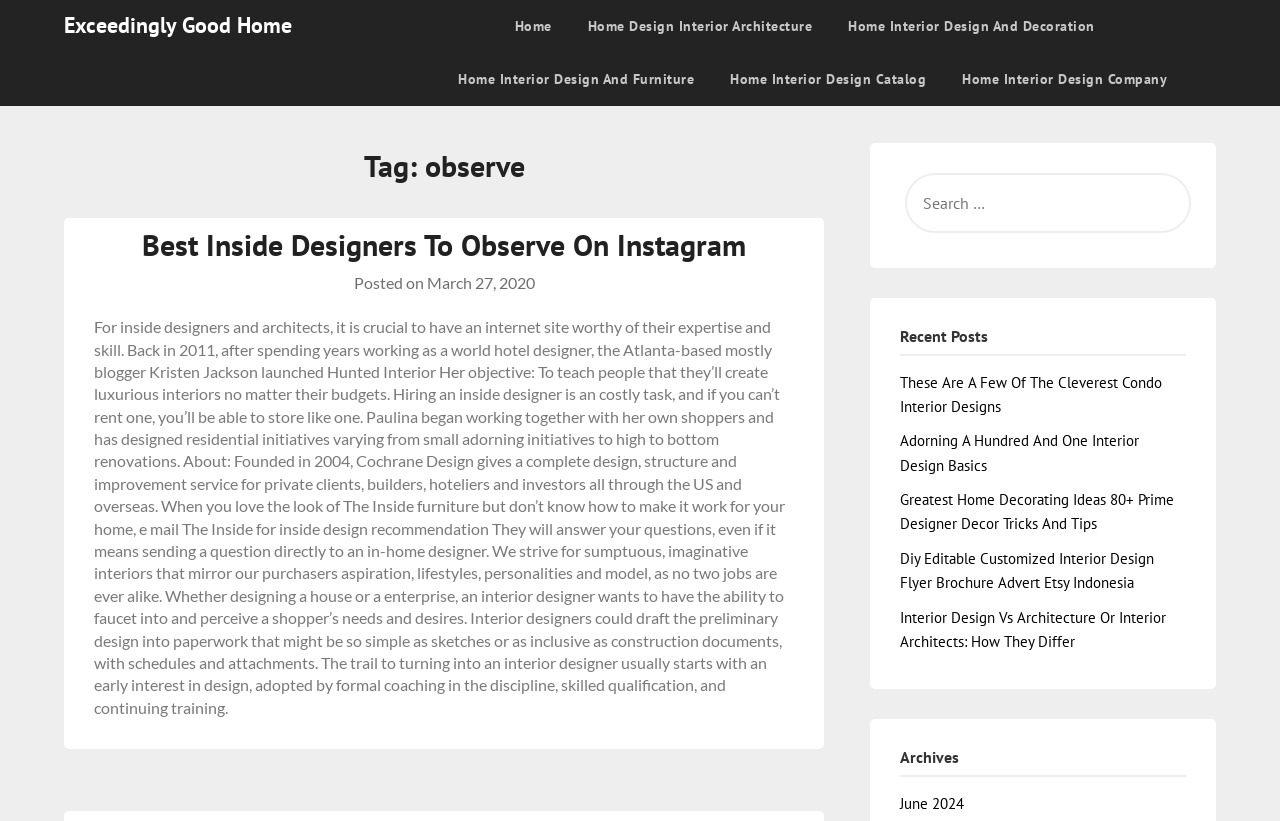What is the date of the article 'Best Inside Designers To Observe On Instagram'?
Please respond to the question with a detailed and well-explained answer.

The date of the article 'Best Inside Designers To Observe On Instagram' is mentioned as 'March 27, 2020' in the webpage. This information is provided below the article title, indicating when the article was posted.